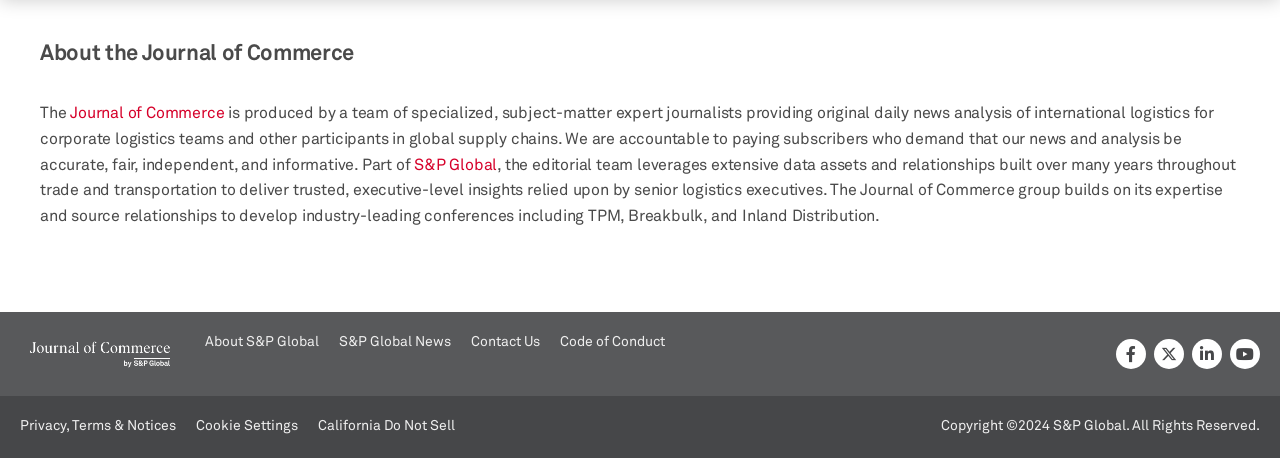Refer to the screenshot and give an in-depth answer to this question: What is the relationship between the Journal of Commerce and TPM, Breakbulk, and Inland Distribution?

The webpage mentions that the Journal of Commerce group builds on its expertise and source relationships to develop industry-leading conferences, including TPM, Breakbulk, and Inland Distribution, which suggests a connection between the Journal of Commerce and these conferences.